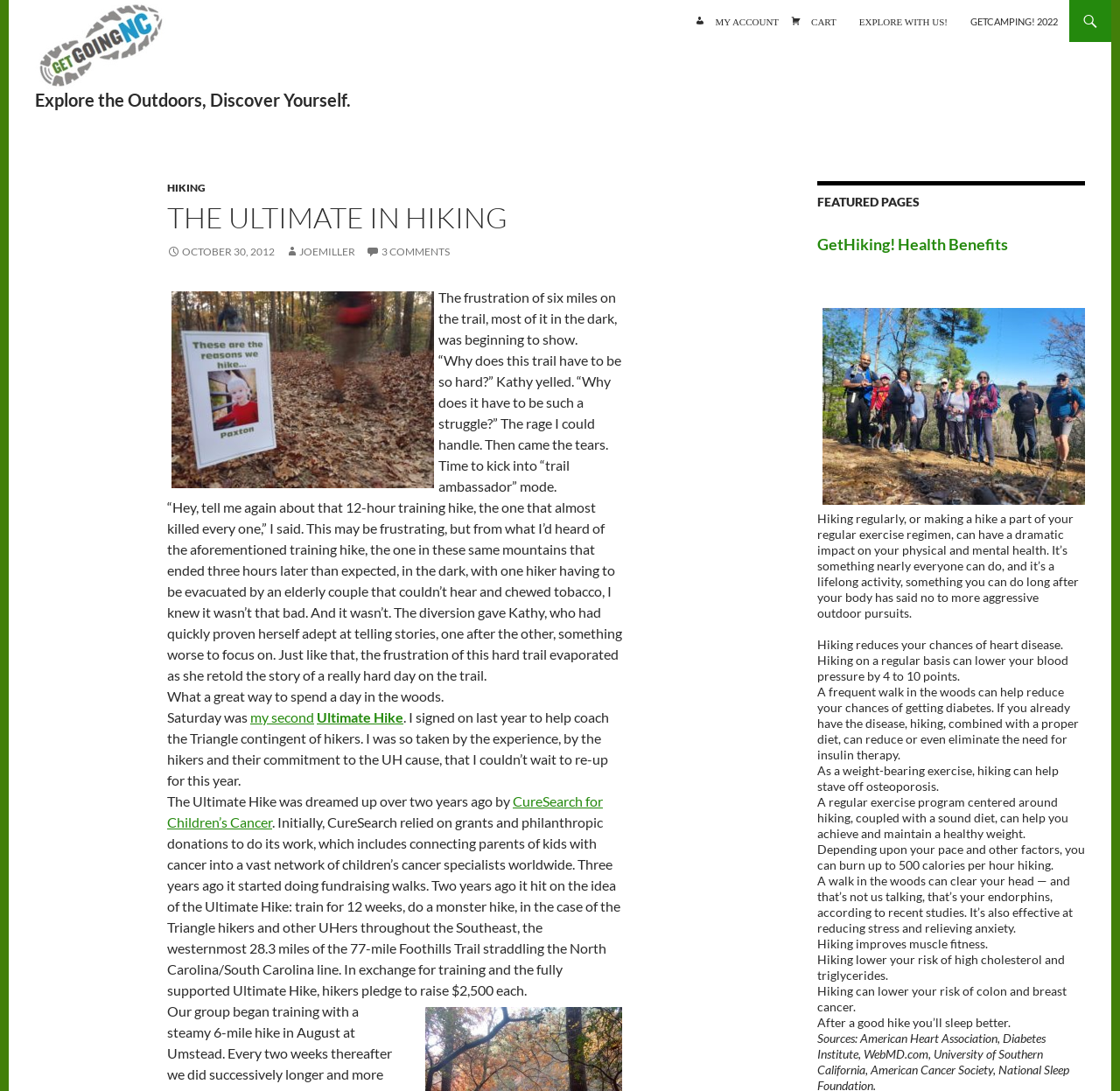Determine the bounding box of the UI element mentioned here: "CureSearch for Children’s Cancer". The coordinates must be in the format [left, top, right, bottom] with values ranging from 0 to 1.

[0.149, 0.727, 0.538, 0.761]